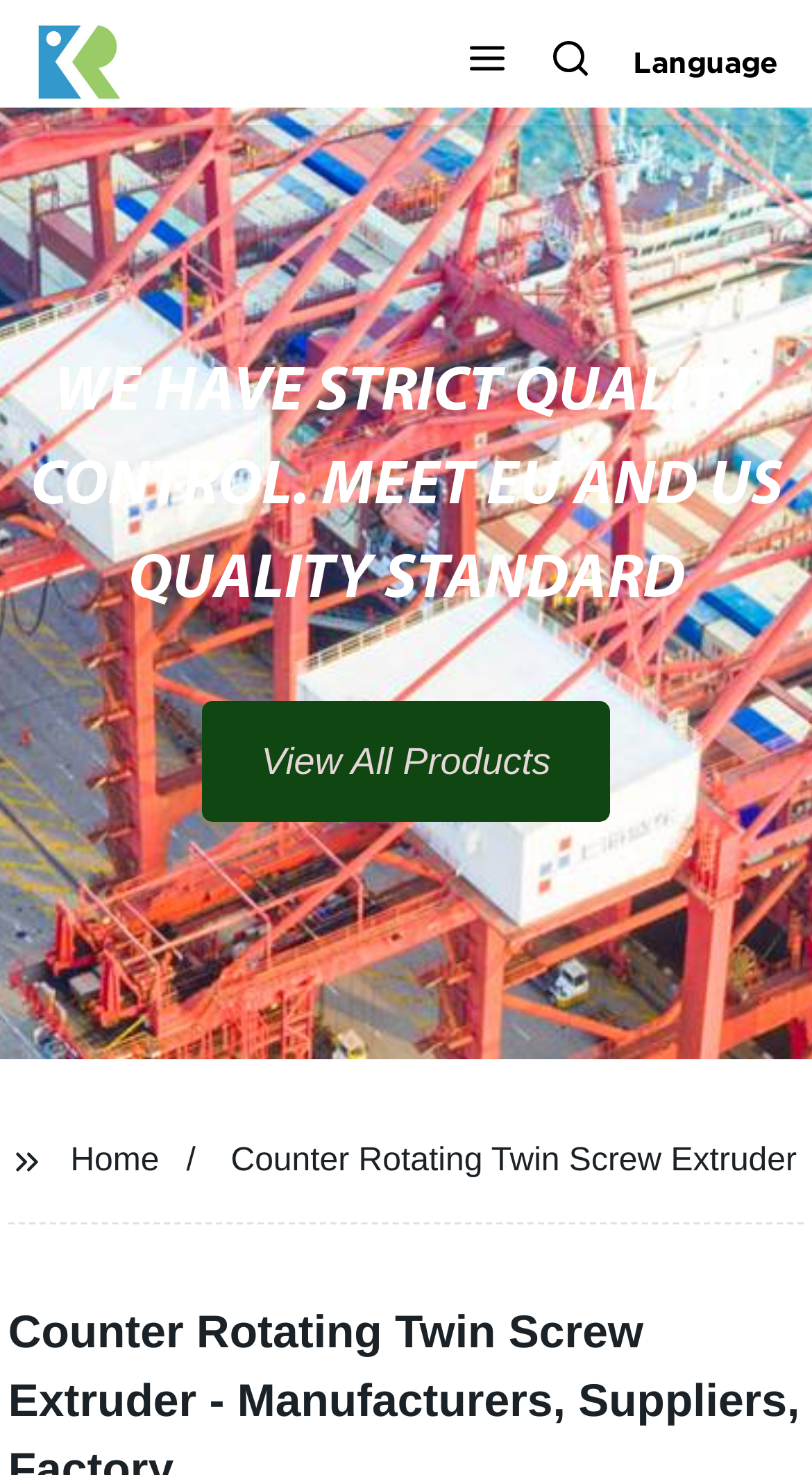Specify the bounding box coordinates (top-left x, top-left y, bottom-right x, bottom-right y) of the UI element in the screenshot that matches this description: Counter Rotating Twin Screw Extruder

[0.284, 0.775, 0.981, 0.799]